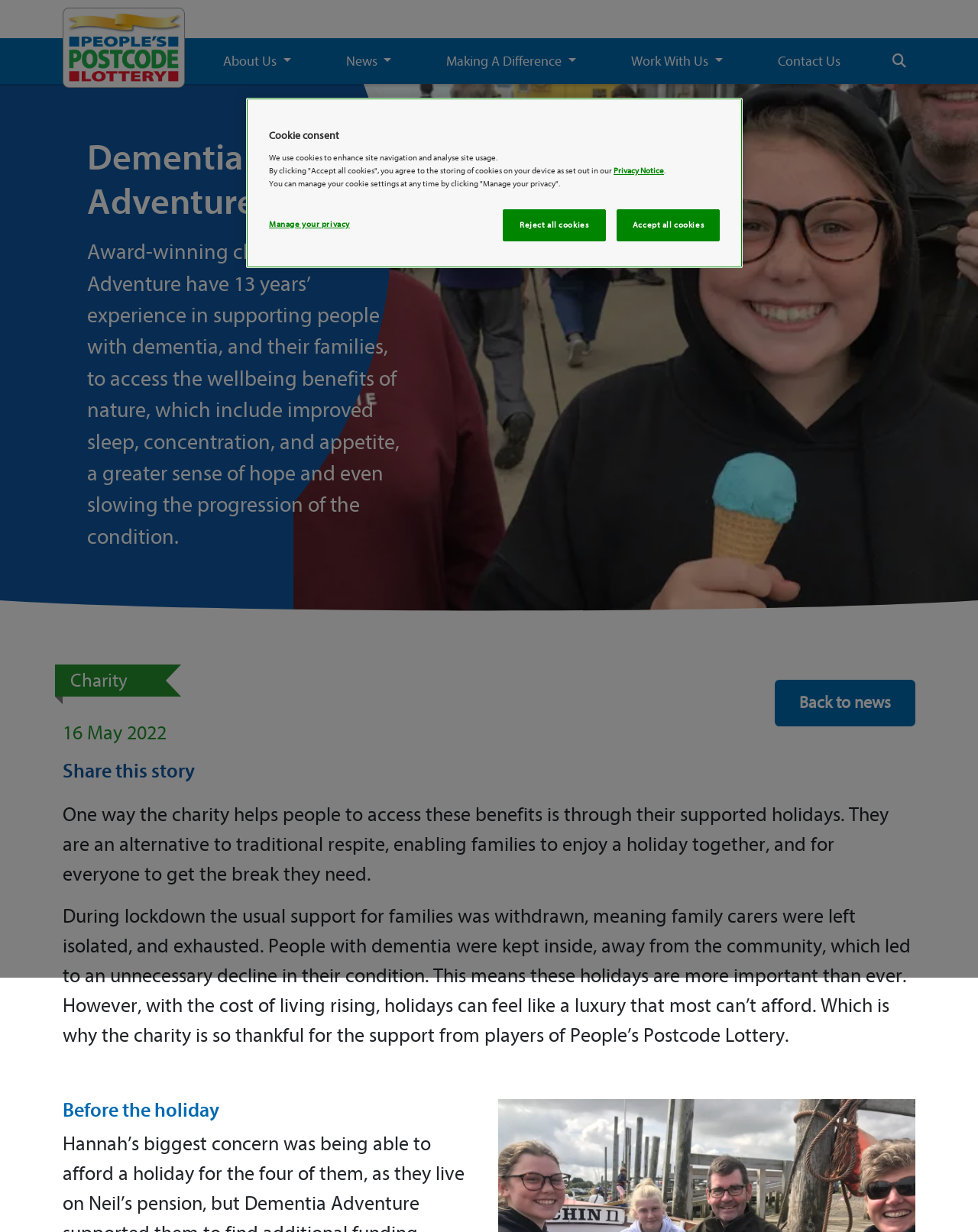Please answer the following question using a single word or phrase: 
What is the name of the charity?

Dementia Adventure